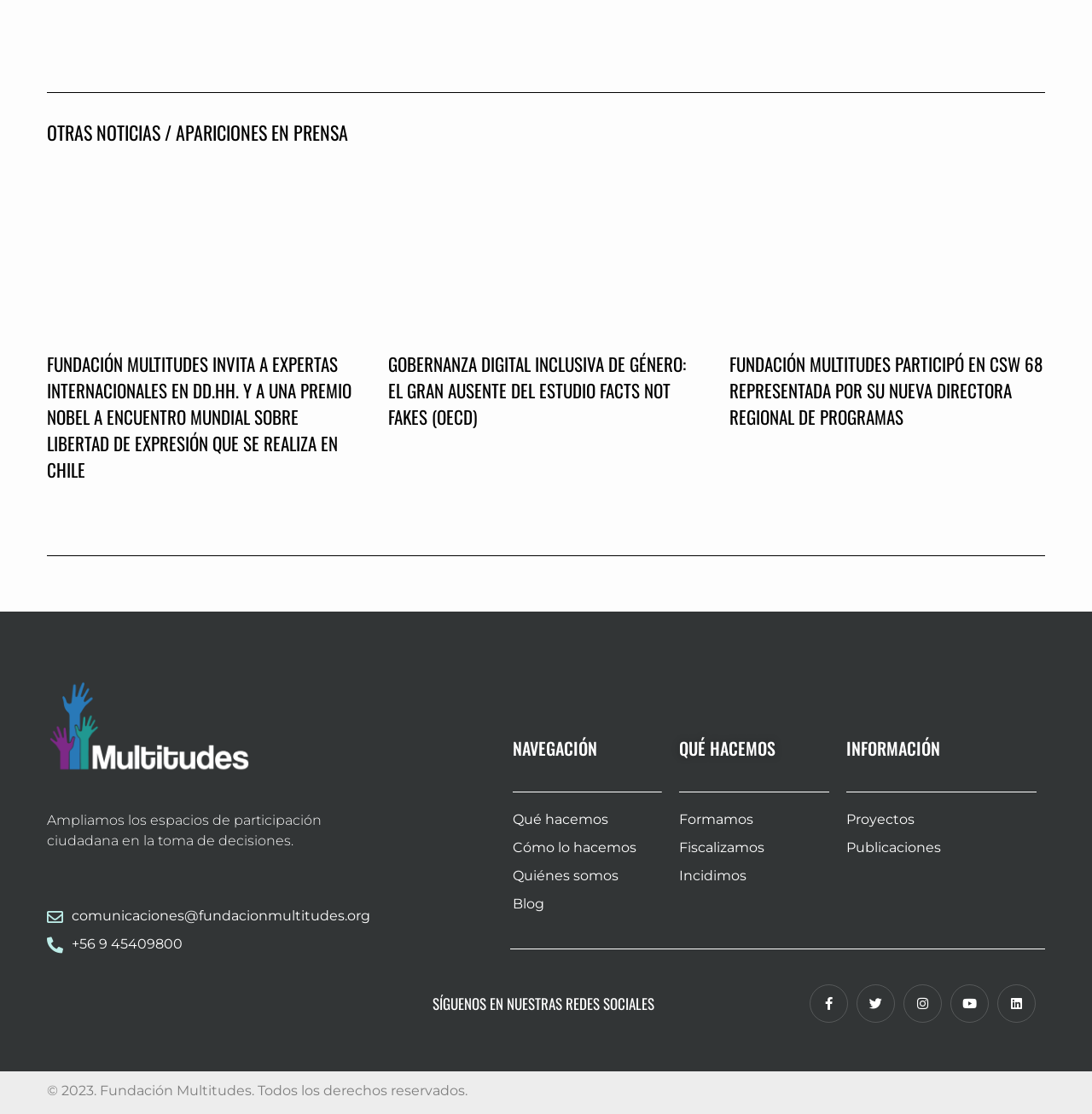Identify the bounding box coordinates for the UI element mentioned here: "comunicaciones@fundacionmultitudes.org". Provide the coordinates as four float values between 0 and 1, i.e., [left, top, right, bottom].

[0.043, 0.813, 0.345, 0.832]